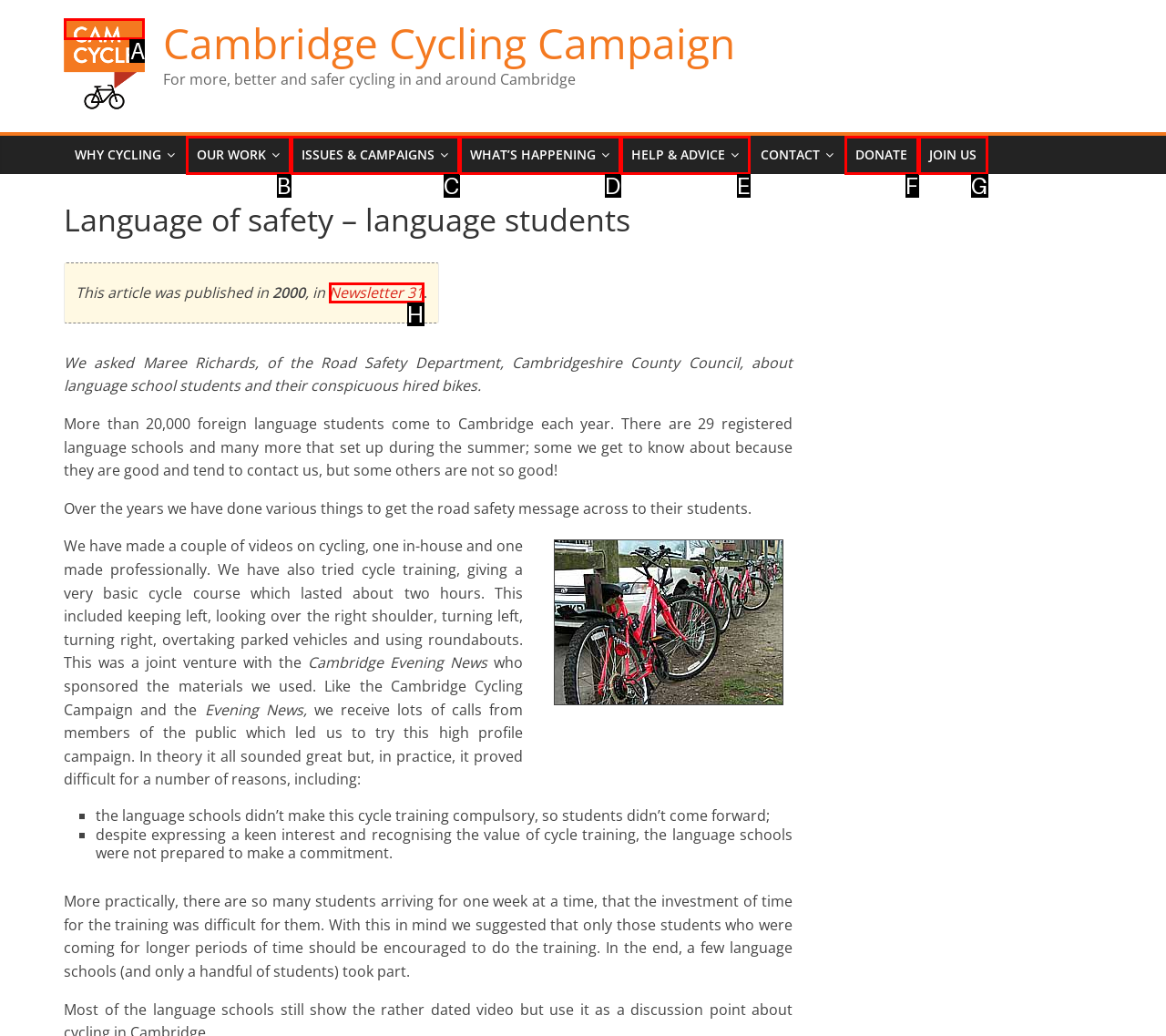Provide the letter of the HTML element that you need to click on to perform the task: Click the link to Cambridge Cycling Campaign.
Answer with the letter corresponding to the correct option.

A